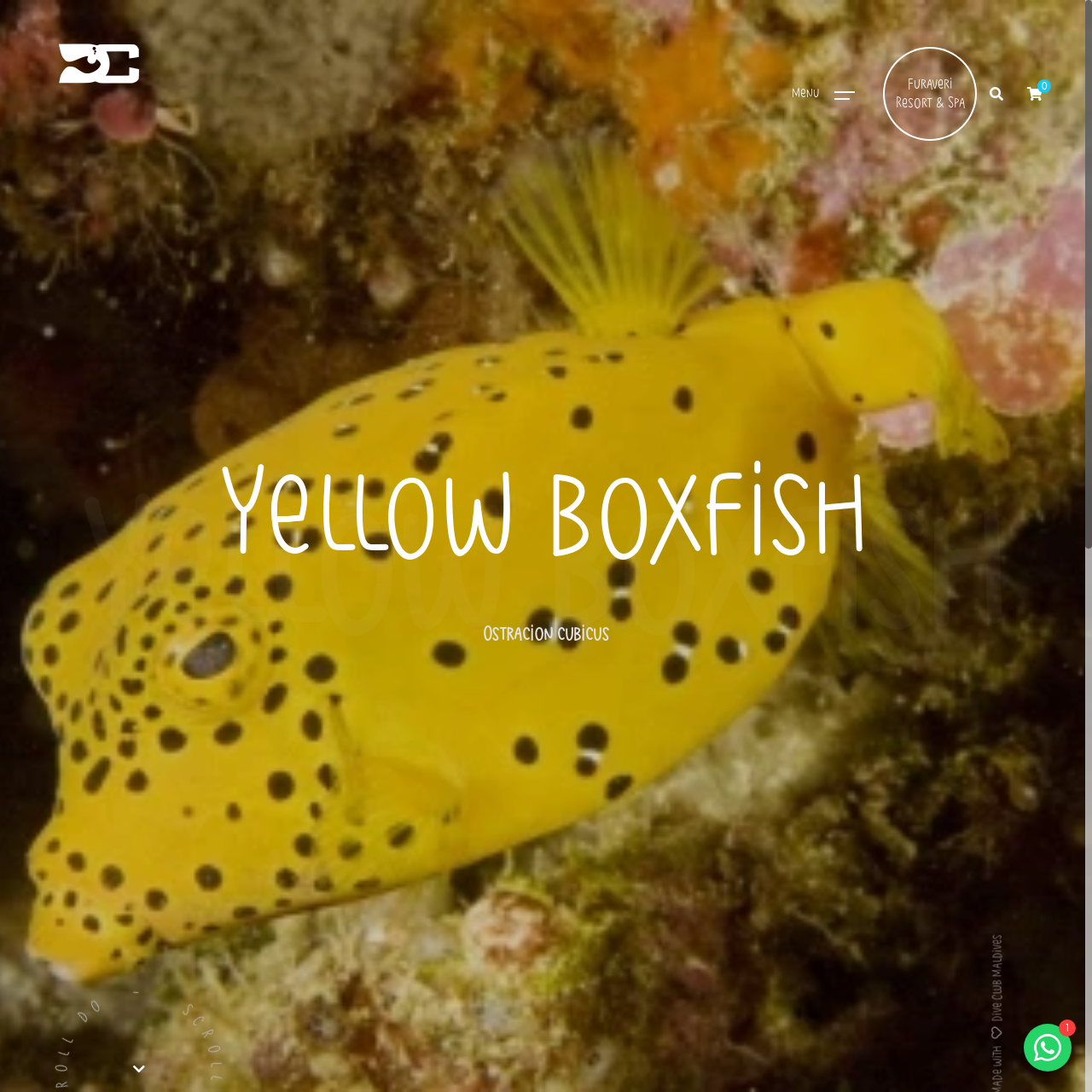Elaborate on the information and visuals displayed on the webpage.

The webpage is about the Yellow boxfish, a species of fish. At the top left corner, there is a logo of Dive Club Maldives, accompanied by a link to the club's website. Next to the logo, there is a "Menu" link and a search bar. On the top right corner, there are links to "Yellow boxfish" and "Furaveri Resort & Spa Dive Club Furaveri", as well as icons for "Search" and "Shopping Cart".

Below the top navigation bar, there is a large image that takes up the entire width of the page. The image is likely a picture of the Yellow boxfish.

In the middle of the page, there is a heading that reads "Yellow boxfish", followed by the scientific name "Ostracion cubicus". This section is positioned near the top of the page, slightly to the right of the center.

On the bottom right corner of the page, there is an avatar image, accompanied by the text "online" and a welcome message "Welcome to Dive Club Maldives!". Below the welcome message, there is a prompt that asks "How can I help you?". Next to the prompt, there is a text box where users can type their queries.

Overall, the webpage appears to be a informational page about the Yellow boxfish, with a focus on providing information and resources related to the species.